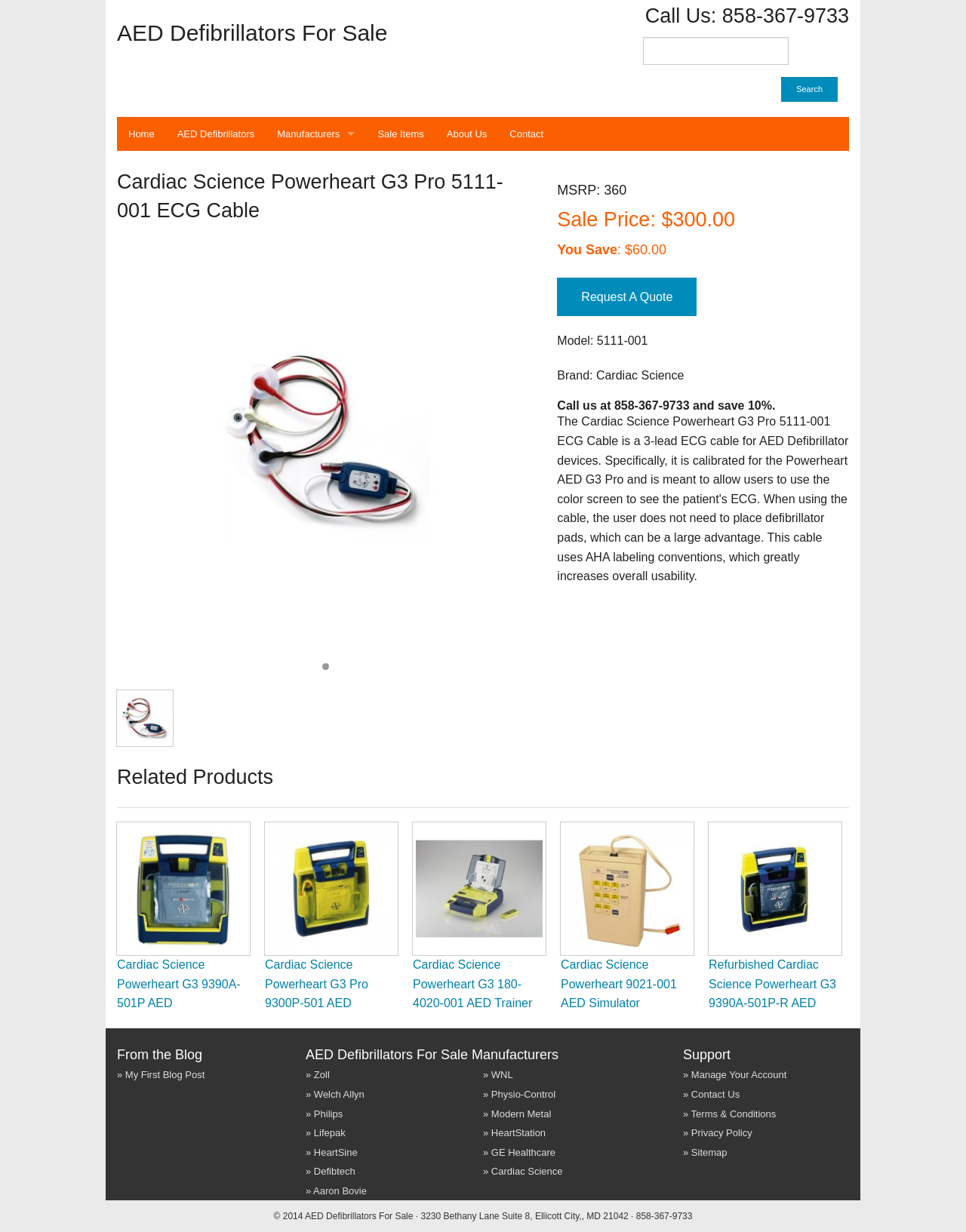Locate the bounding box coordinates of the area that needs to be clicked to fulfill the following instruction: "View related product Cardiac Science Powerheart G3 9390A-501P AED". The coordinates should be in the format of four float numbers between 0 and 1, namely [left, top, right, bottom].

[0.121, 0.778, 0.249, 0.82]